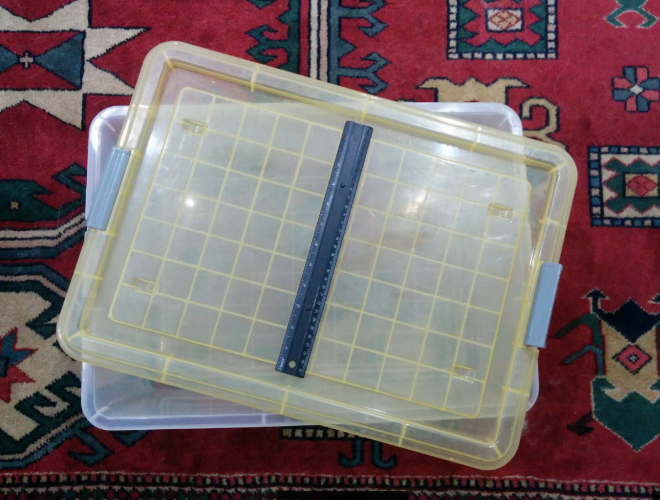Answer with a single word or phrase: 
What type of environment is suggested by the red rug?

Cozy and homey